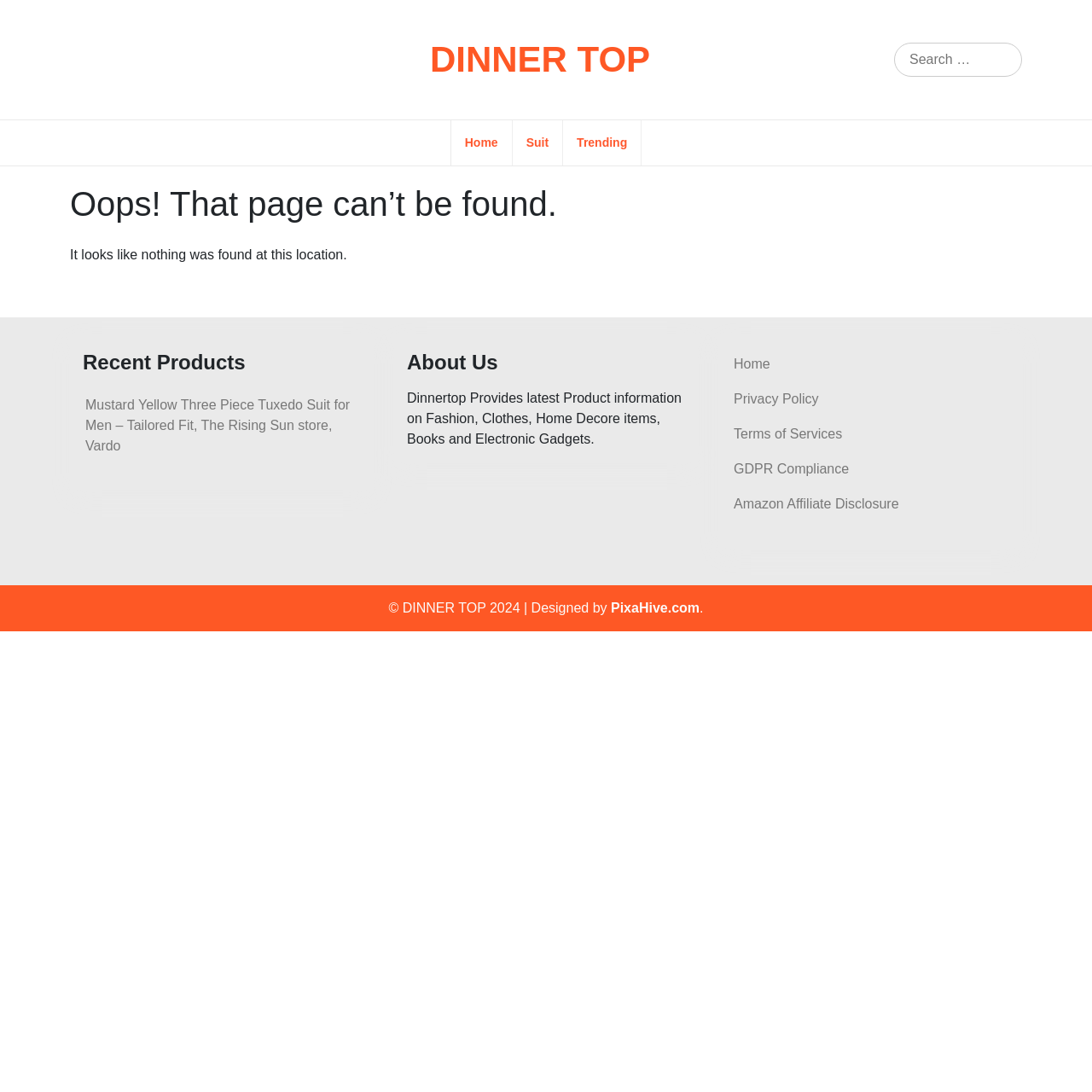Based on what you see in the screenshot, provide a thorough answer to this question: What is the name of the website?

The name of the website is 'Dinner Top', which is displayed at the top left corner of the webpage as a link, and it is also mentioned in the copyright information at the bottom of the webpage.